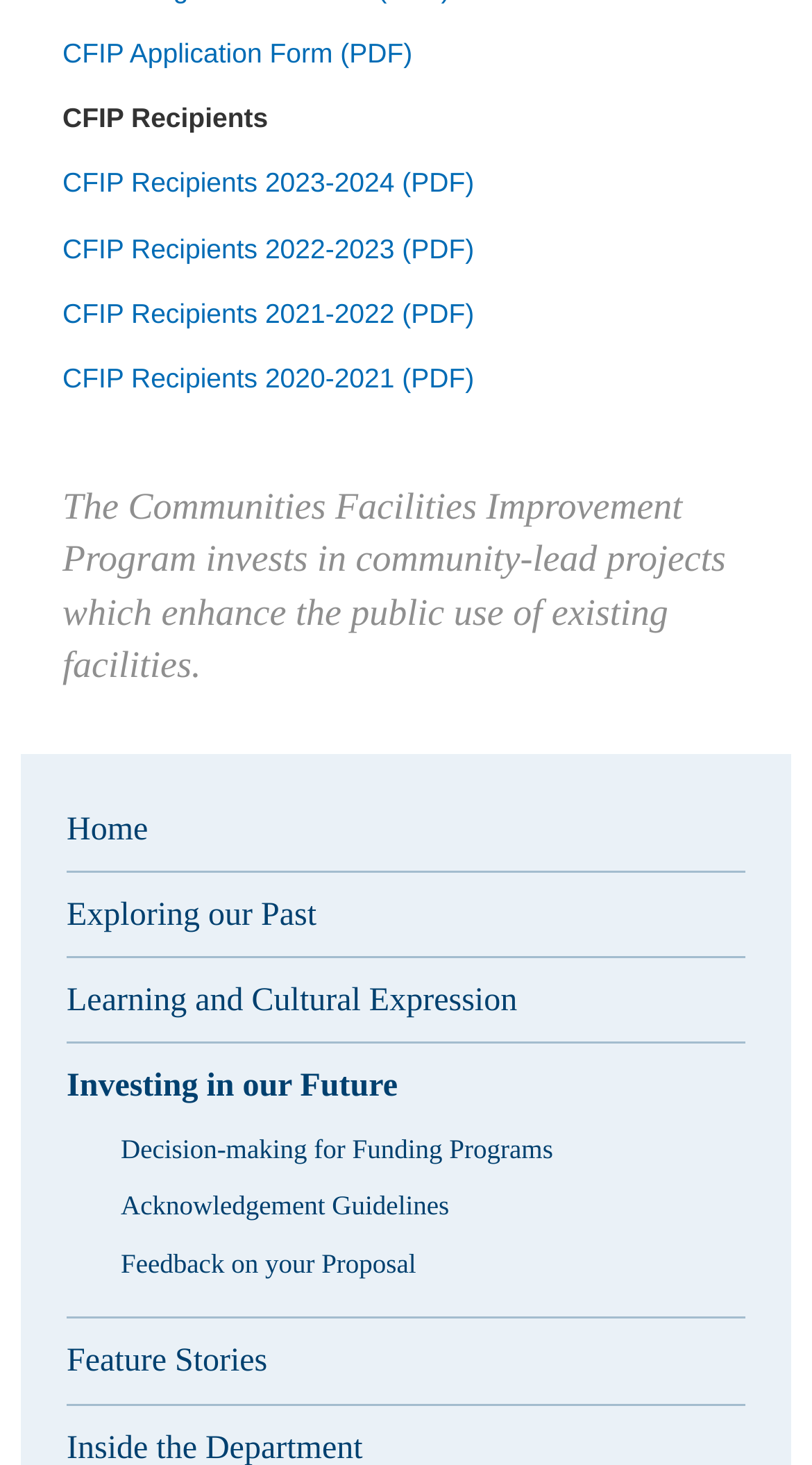Locate the bounding box coordinates of the UI element described by: "Exploring our Past". Provide the coordinates as four float numbers between 0 and 1, formatted as [left, top, right, bottom].

[0.082, 0.594, 0.918, 0.653]